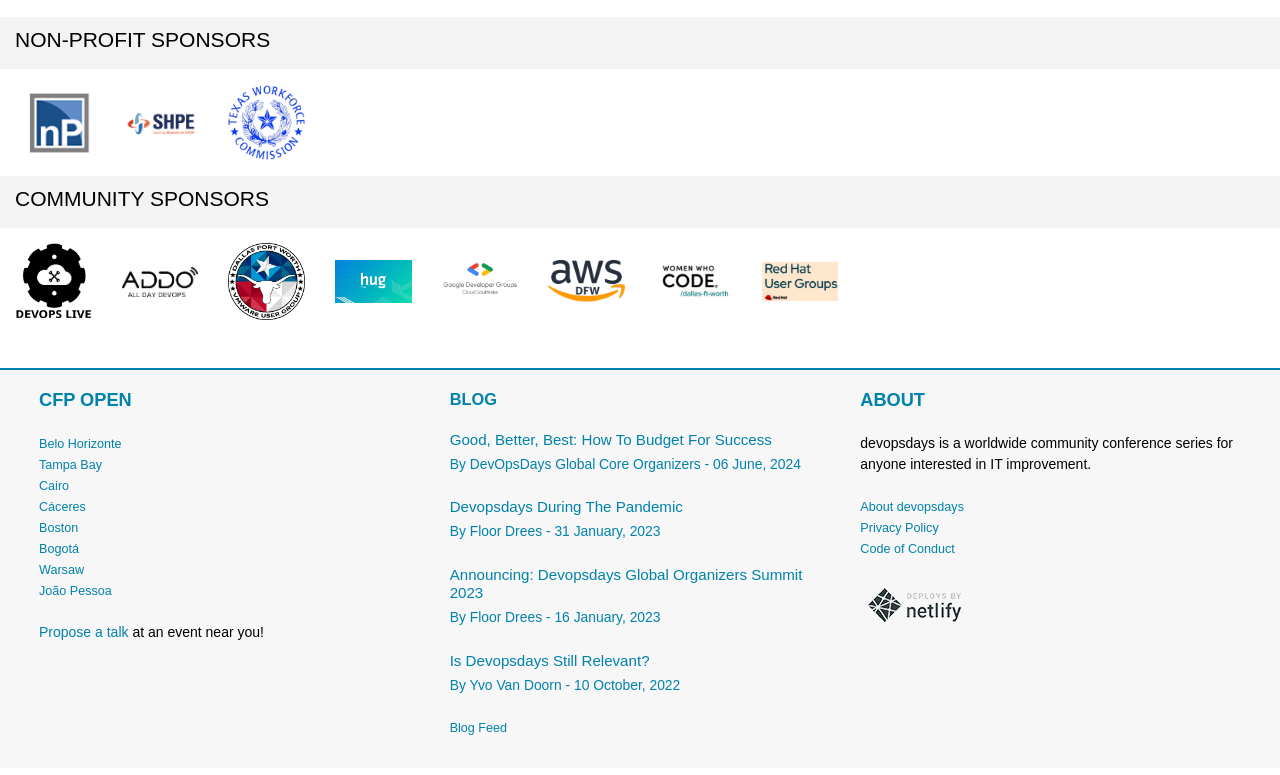Please give a succinct answer using a single word or phrase:
What is the topic of the blog post 'Good, Better, Best: How To Budget For Success'?

Budgeting for success